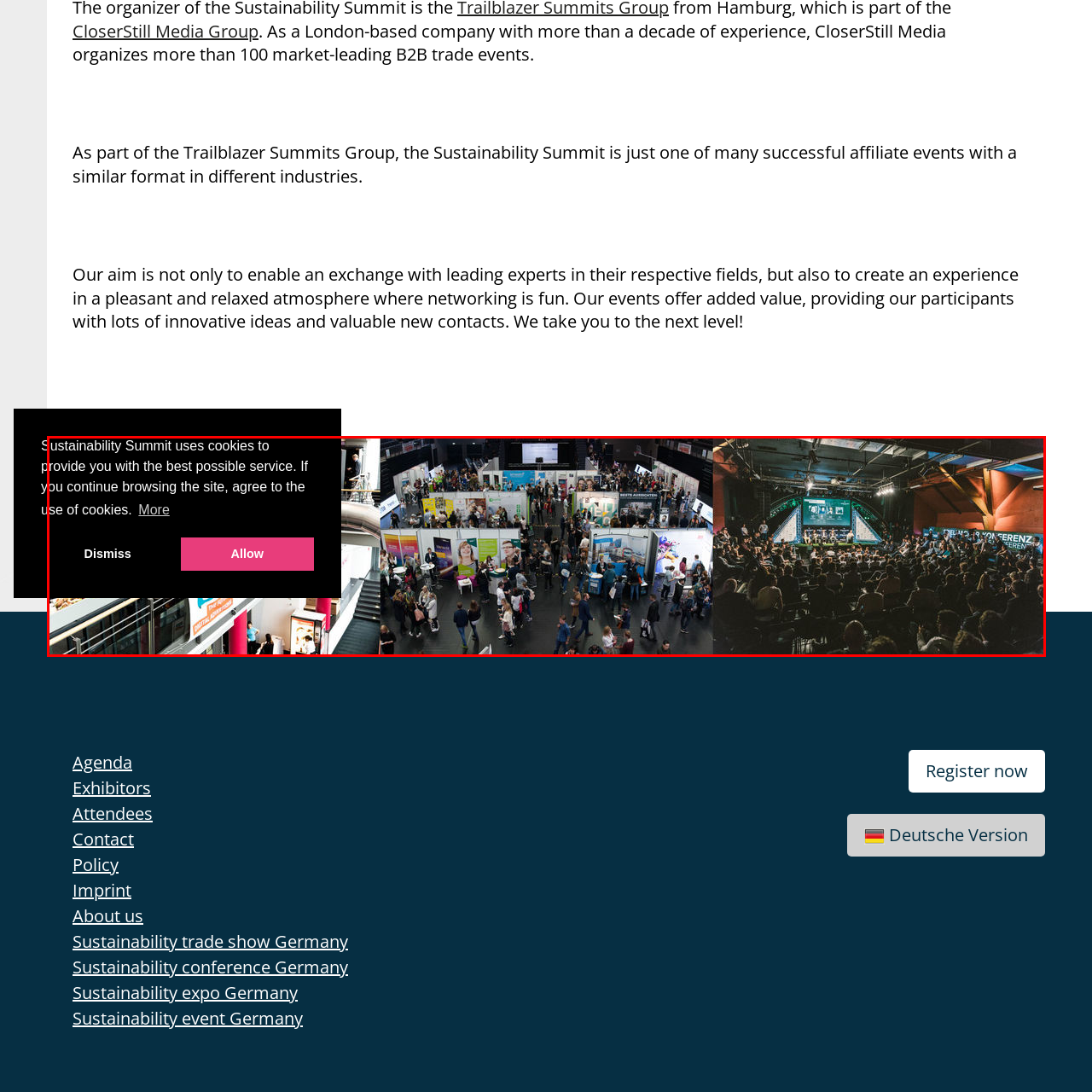Direct your attention to the zone enclosed by the orange box, What is the purpose of the cookie consent notification? 
Give your response in a single word or phrase.

Compliance with user privacy preferences